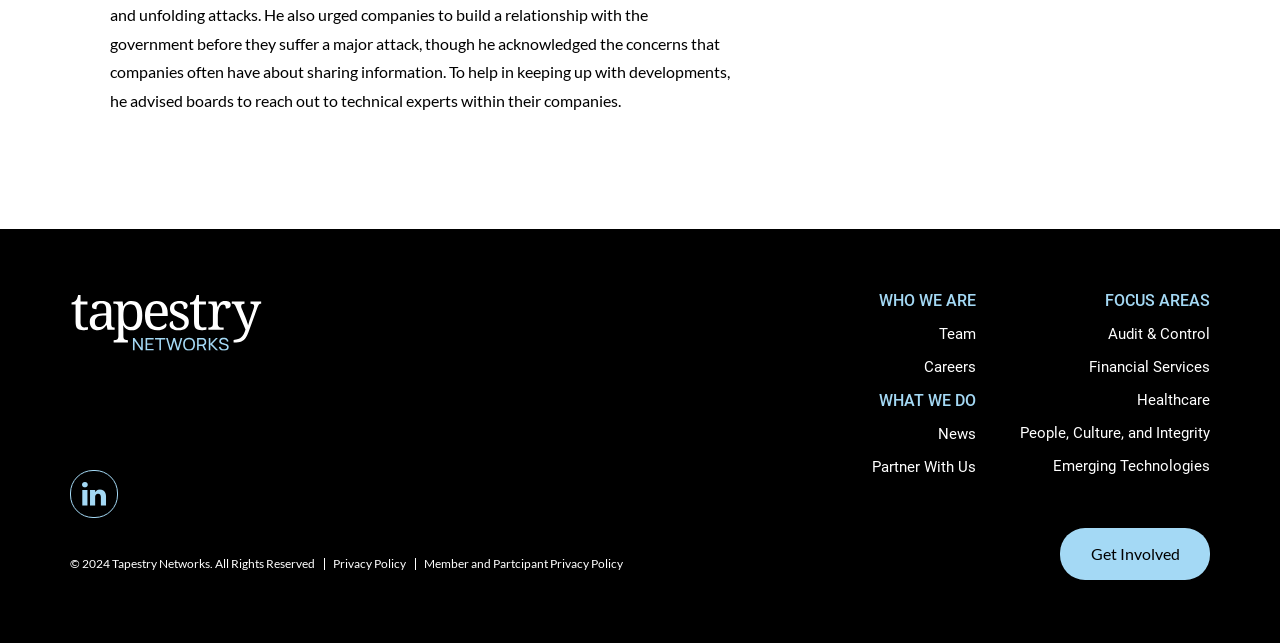Determine the bounding box coordinates of the clickable element to achieve the following action: 'visit the privacy policy page'. Provide the coordinates as four float values between 0 and 1, formatted as [left, top, right, bottom].

None